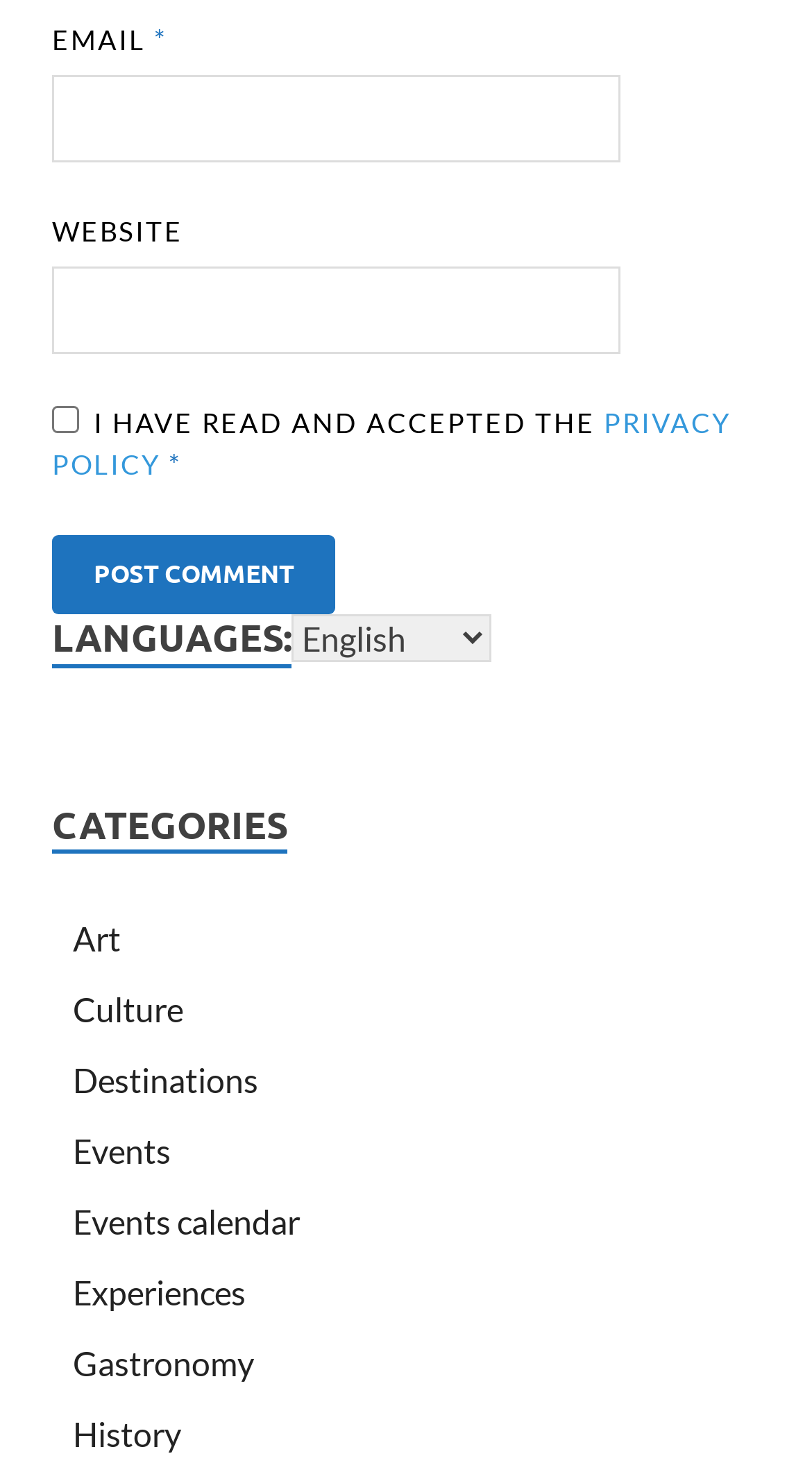Provide a thorough and detailed response to the question by examining the image: 
What is the label of the button for submitting a comment?

The webpage has a button with the label 'Post Comment', which is likely to be used for submitting a comment after filling in the required fields.